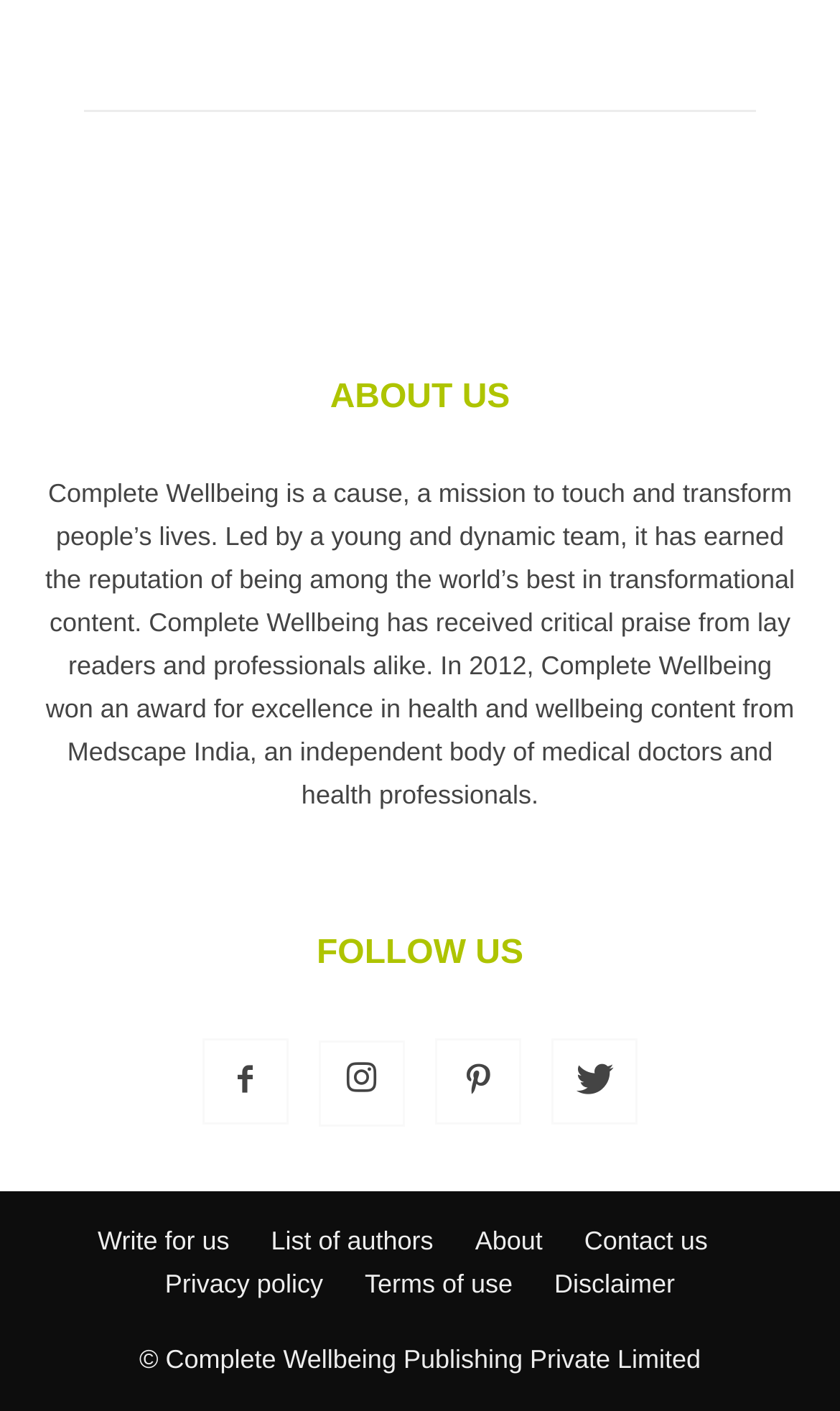Determine the bounding box for the UI element as described: "Prev Post". The coordinates should be represented as four float numbers between 0 and 1, formatted as [left, top, right, bottom].

None